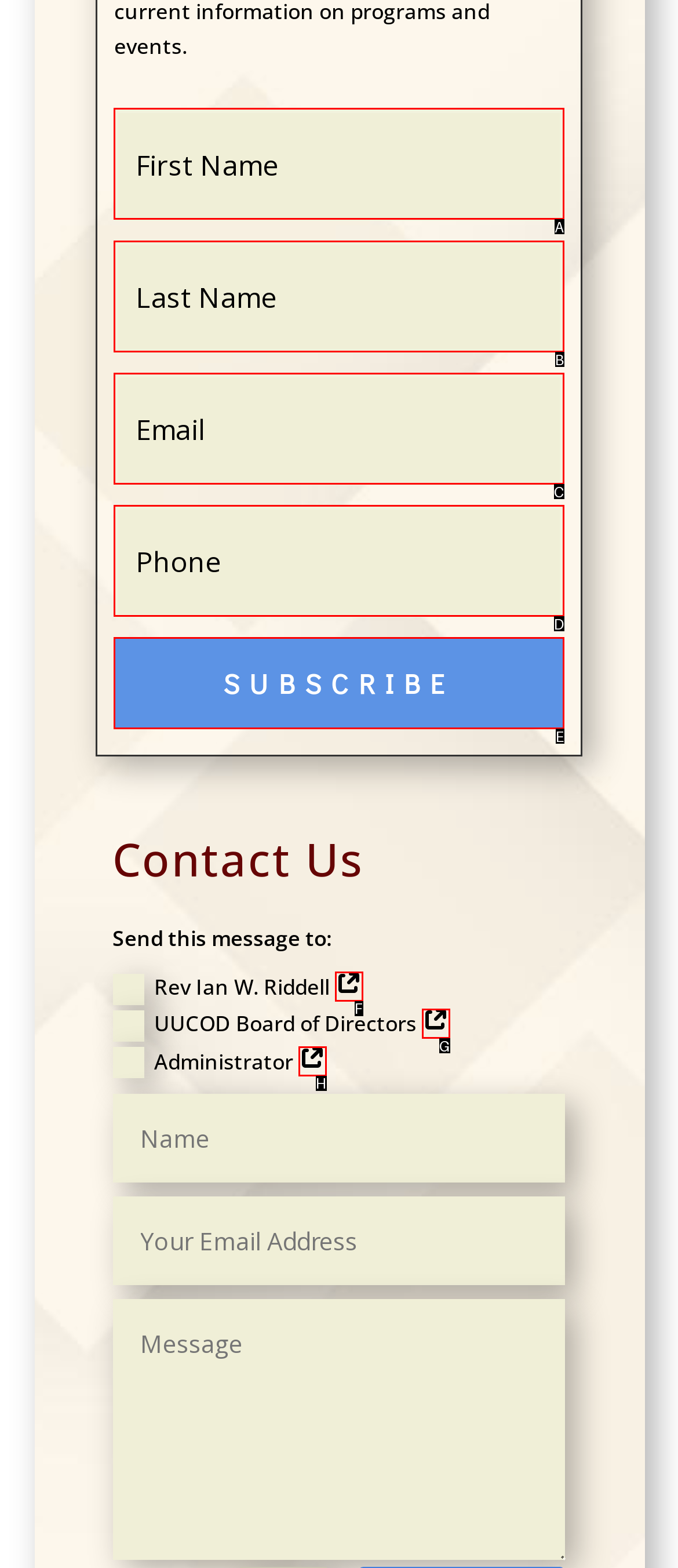Tell me which one HTML element I should click to complete the following task: Enter your details
Answer with the option's letter from the given choices directly.

A